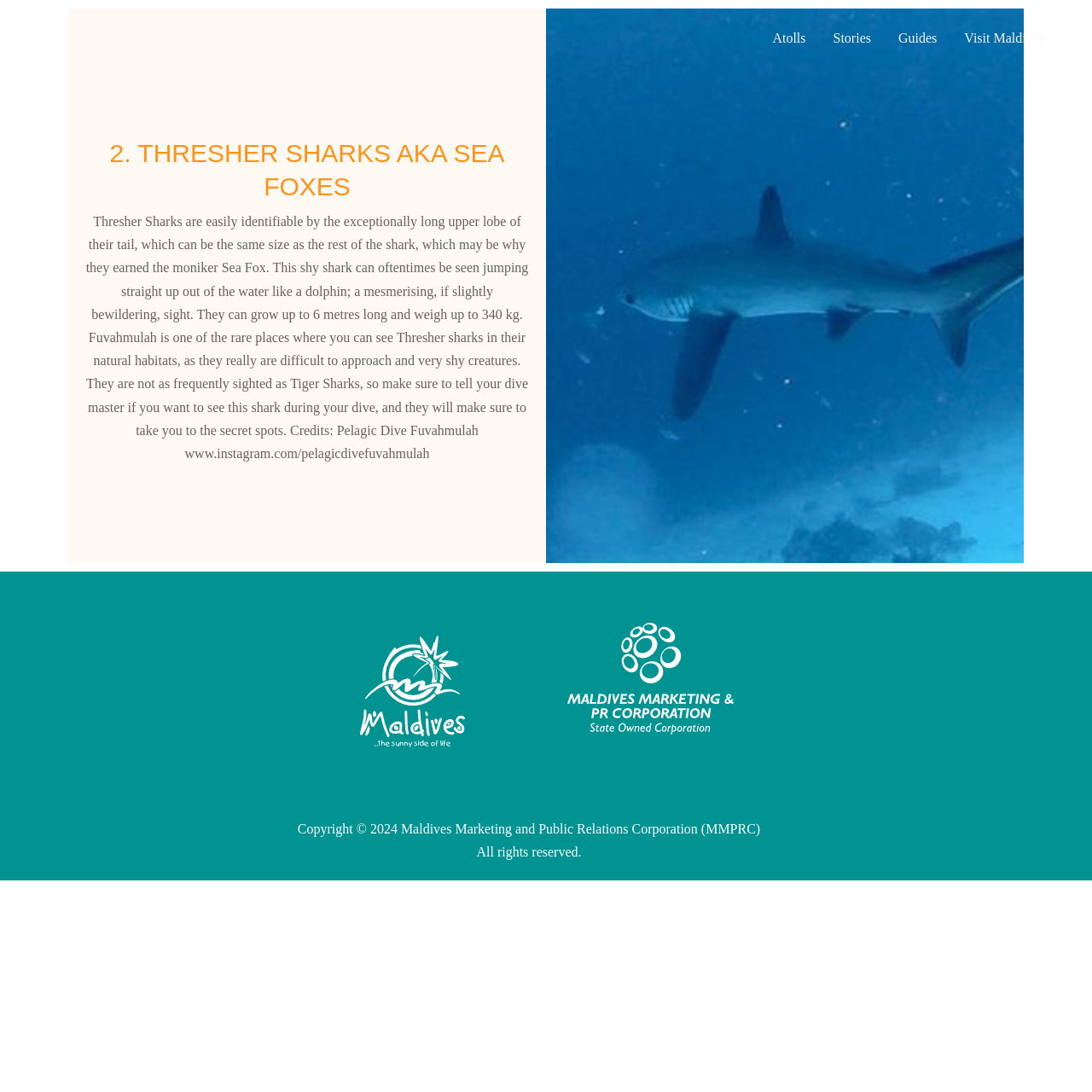How long can Thresher Sharks grow?
Using the image as a reference, give a one-word or short phrase answer.

Up to 6 metres